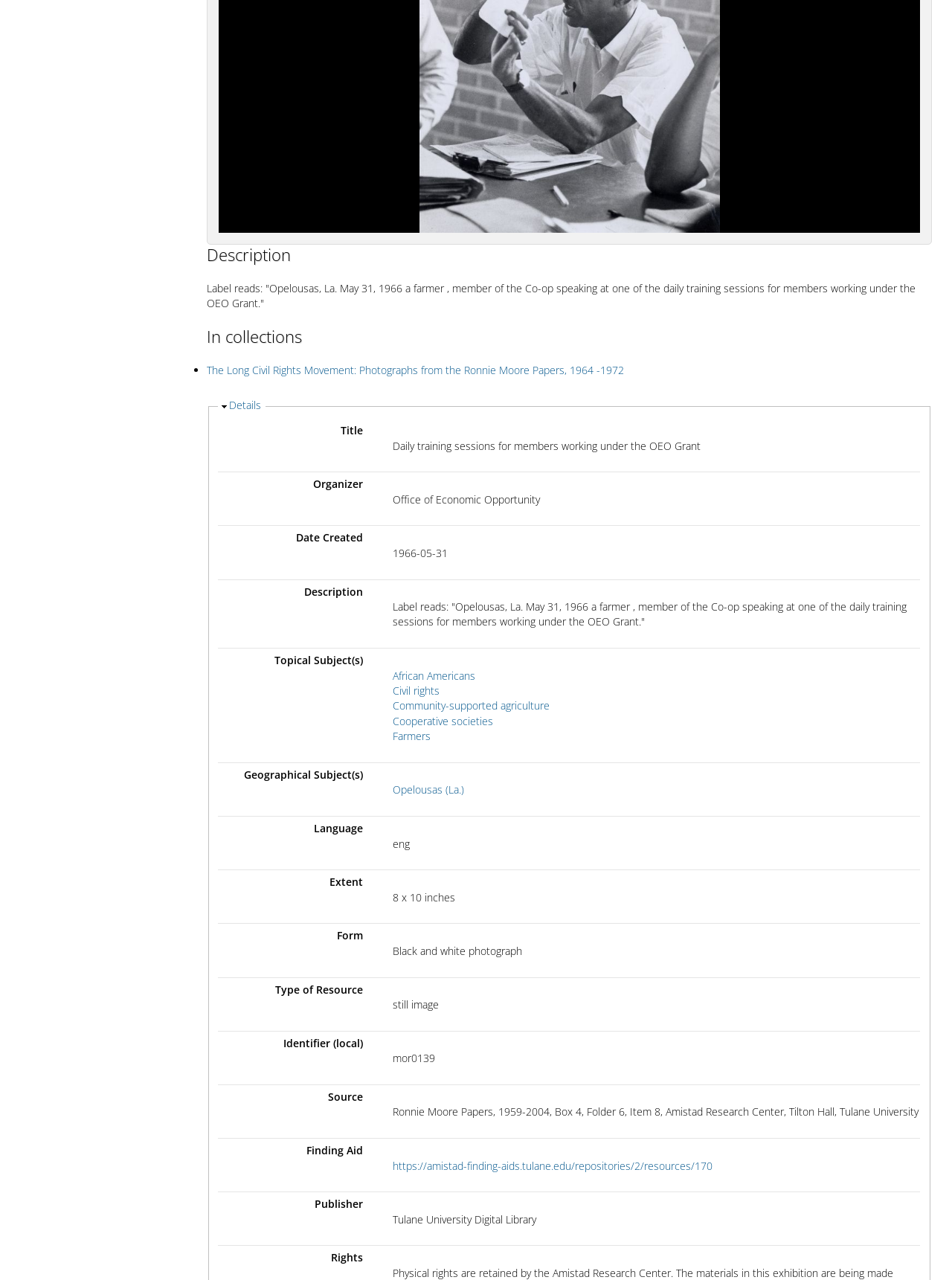Find the UI element described as: "Cooperative societies" and predict its bounding box coordinates. Ensure the coordinates are four float numbers between 0 and 1, [left, top, right, bottom].

[0.412, 0.558, 0.518, 0.569]